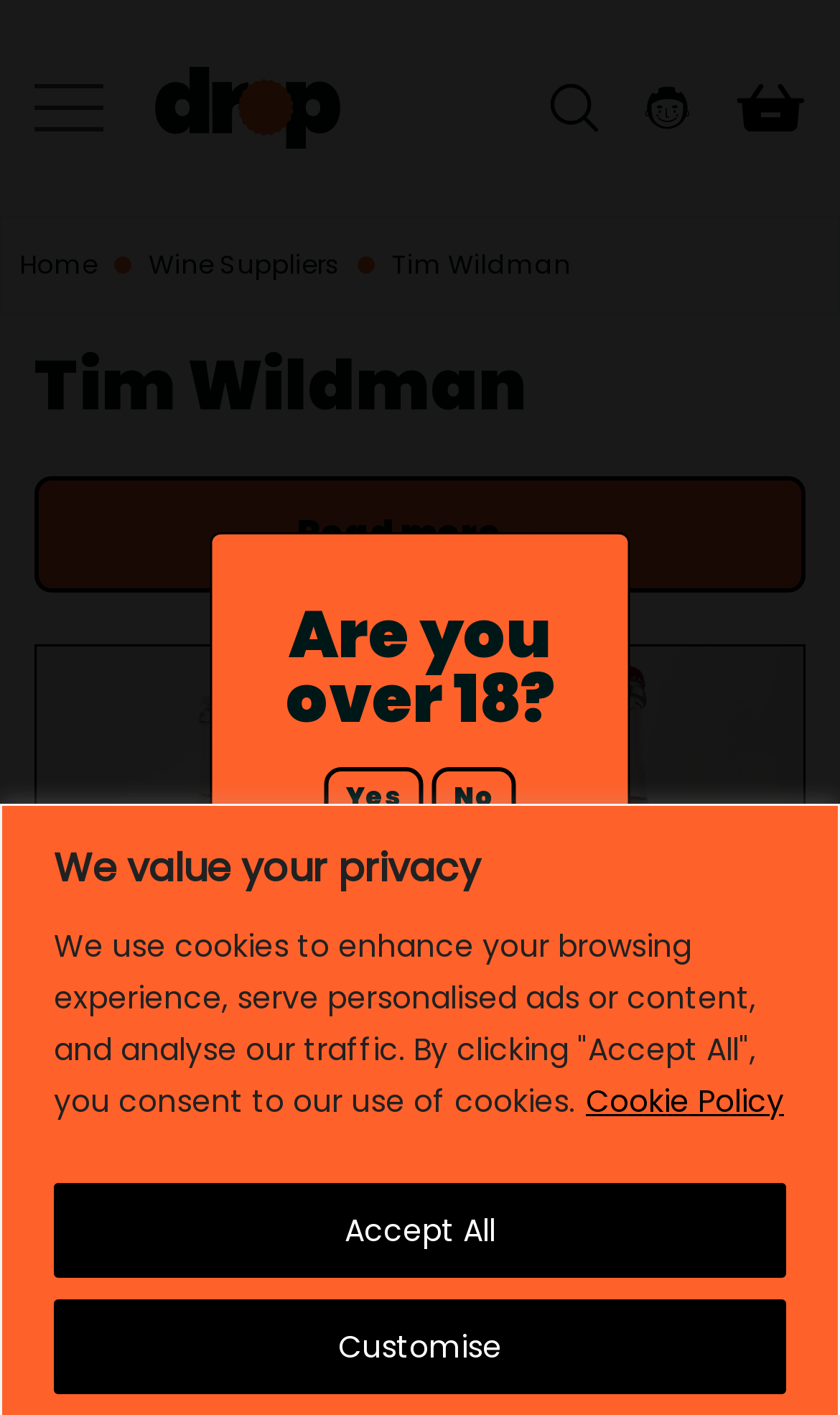Given the element description "parent_node: Piggy Pop 2021", identify the bounding box of the corresponding UI element.

[0.513, 0.457, 0.956, 0.853]